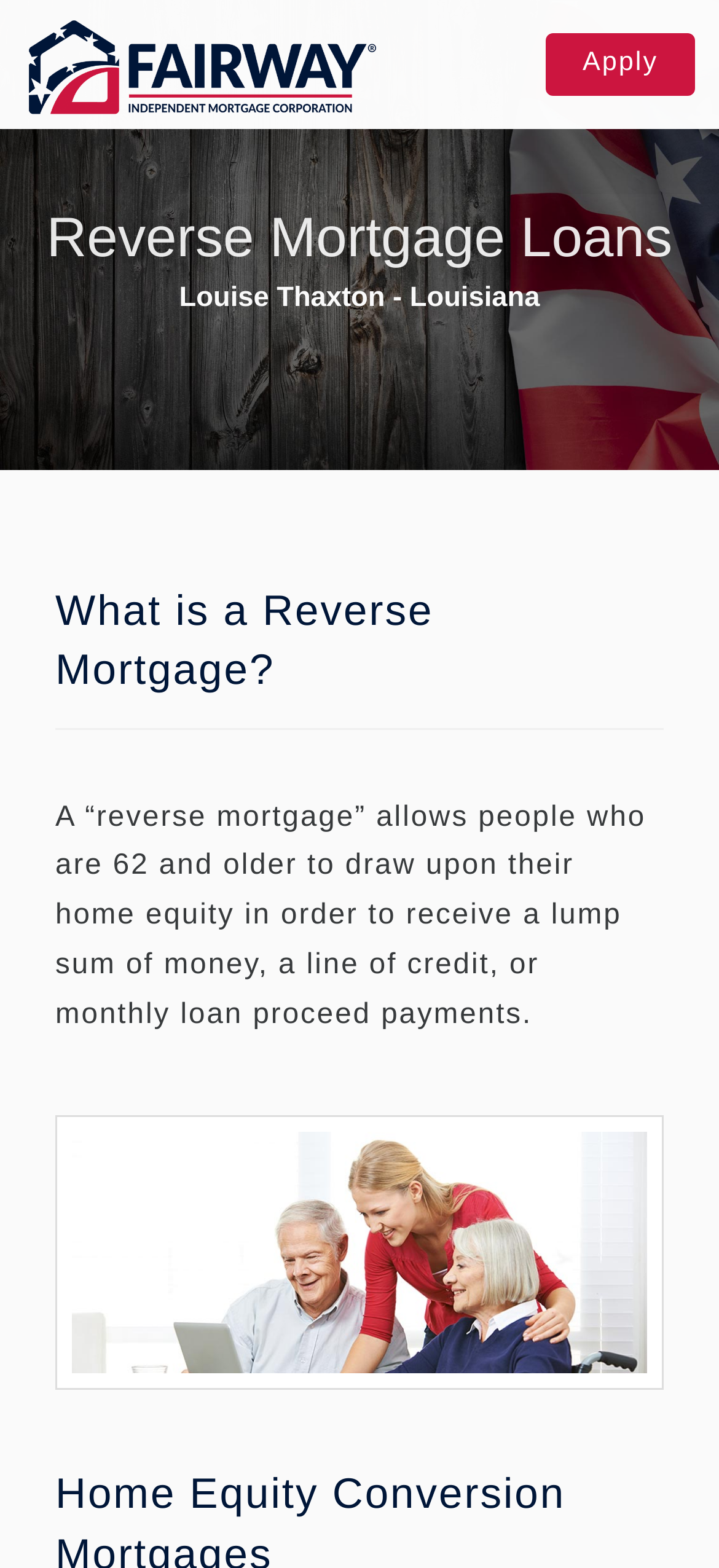What is the name of the person on the webpage?
Using the image as a reference, answer the question with a short word or phrase.

Louise Thaxton